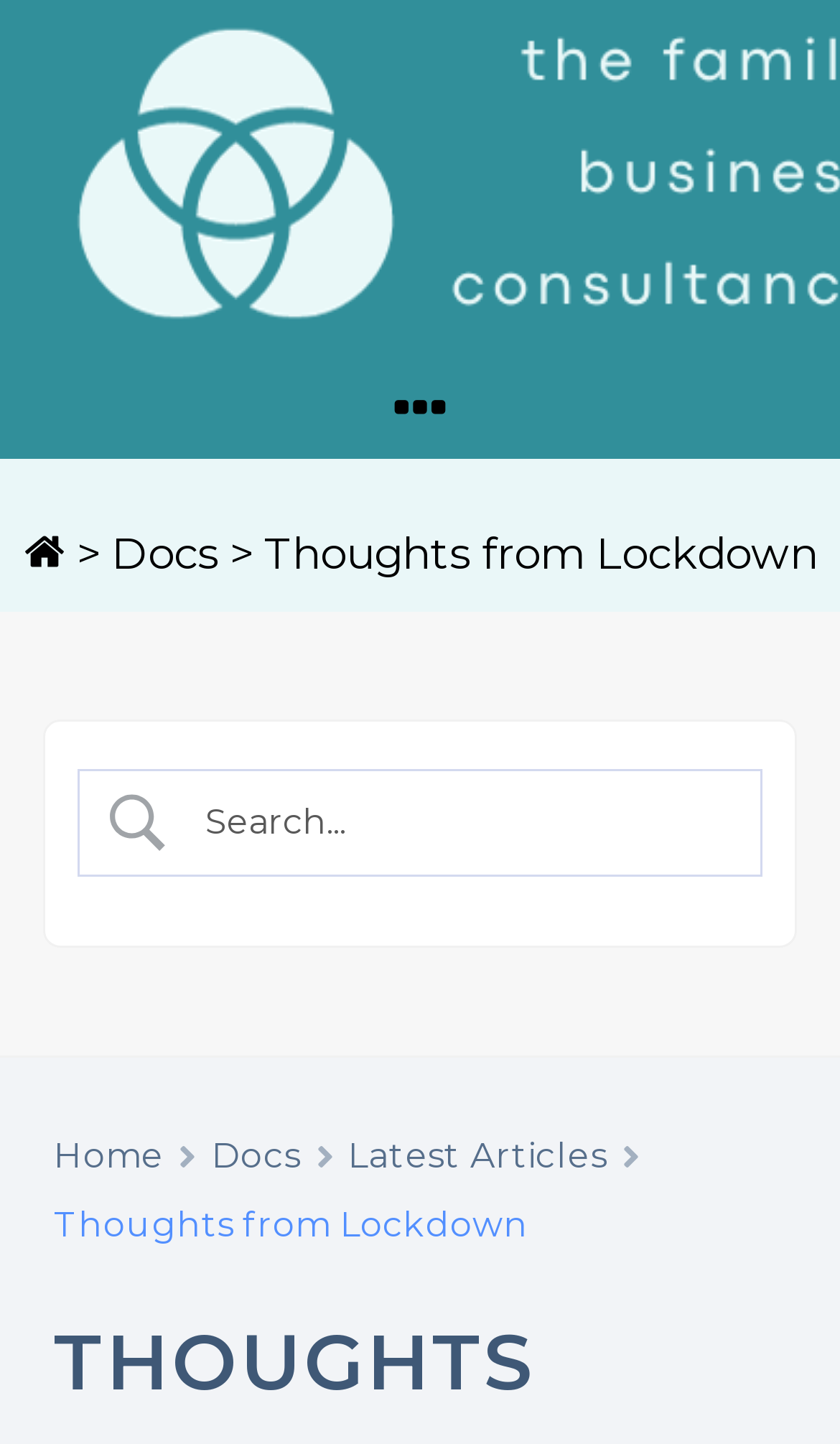What is the placeholder text in the search box?
Based on the screenshot, provide your answer in one word or phrase.

Search...